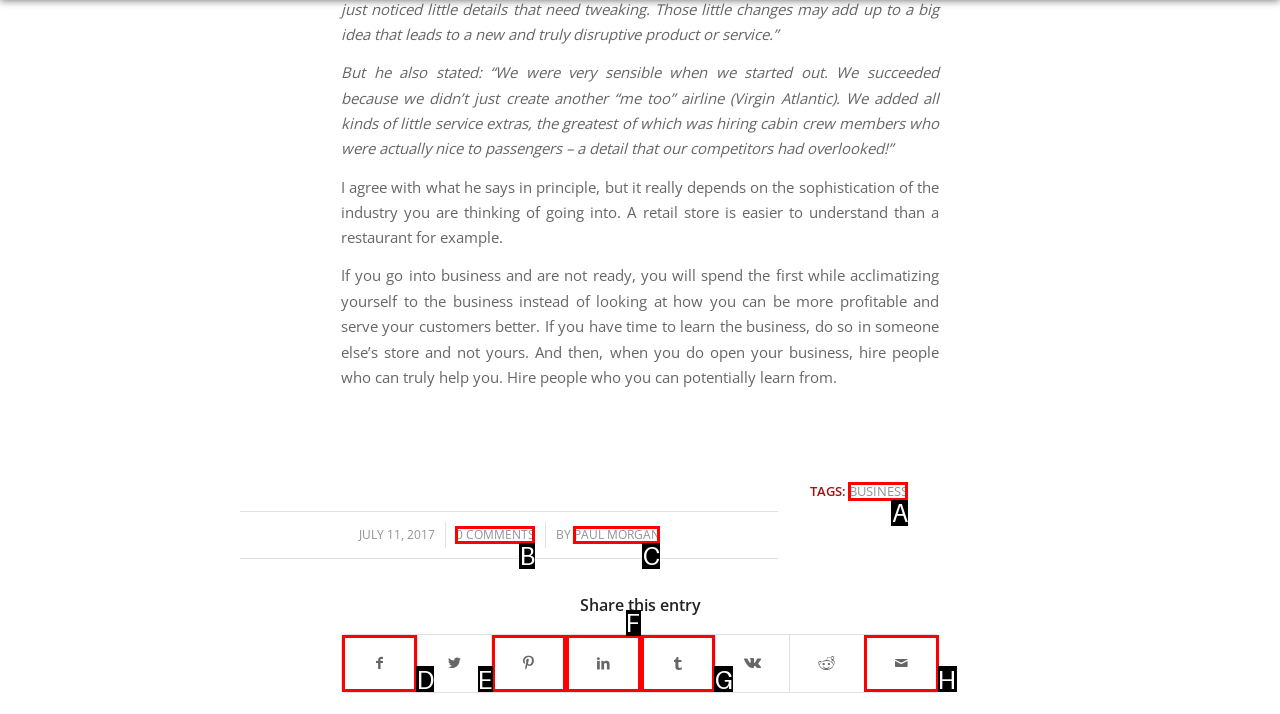Identify the option that corresponds to the description: Wix.com. Provide only the letter of the option directly.

None